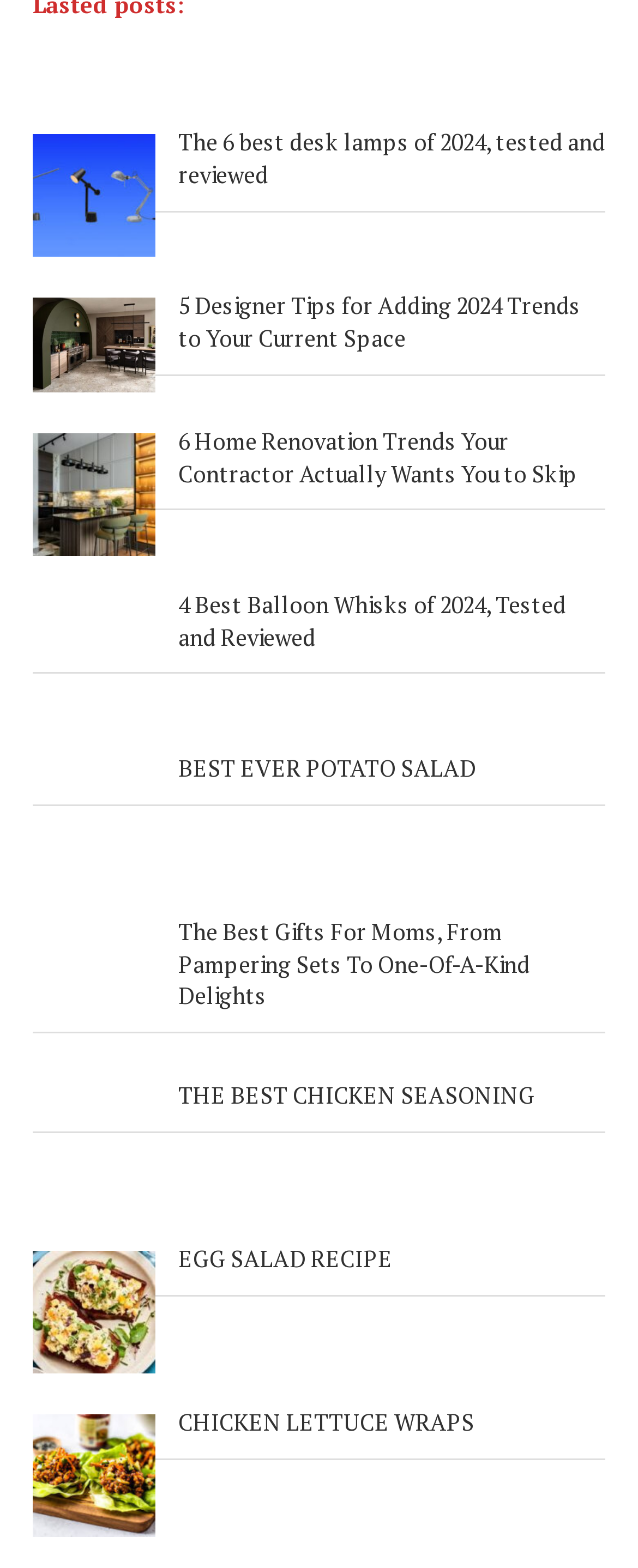Please locate the bounding box coordinates of the element that should be clicked to achieve the given instruction: "View the BEST EVER POTATO SALAD recipe".

[0.051, 0.485, 0.244, 0.563]